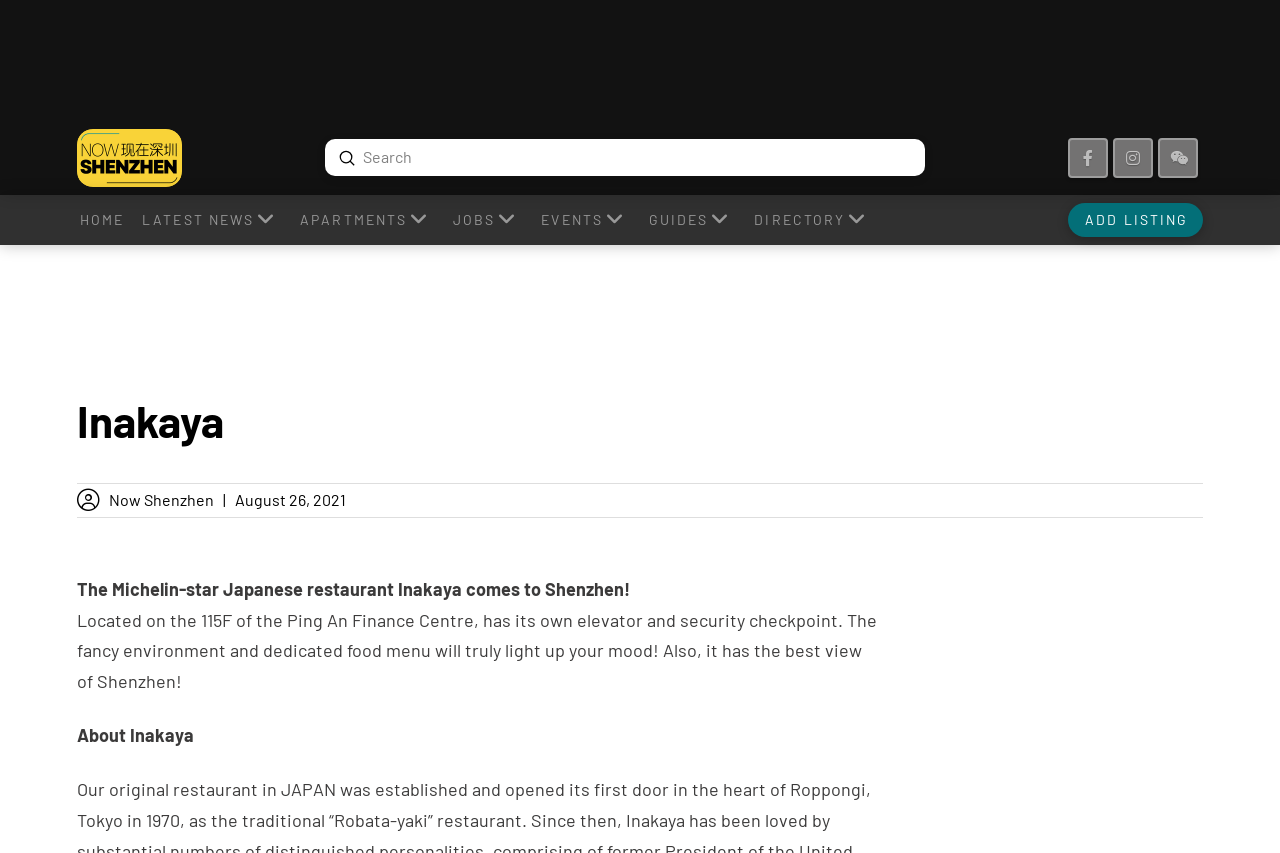What is the purpose of the search box?
From the screenshot, supply a one-word or short-phrase answer.

To search